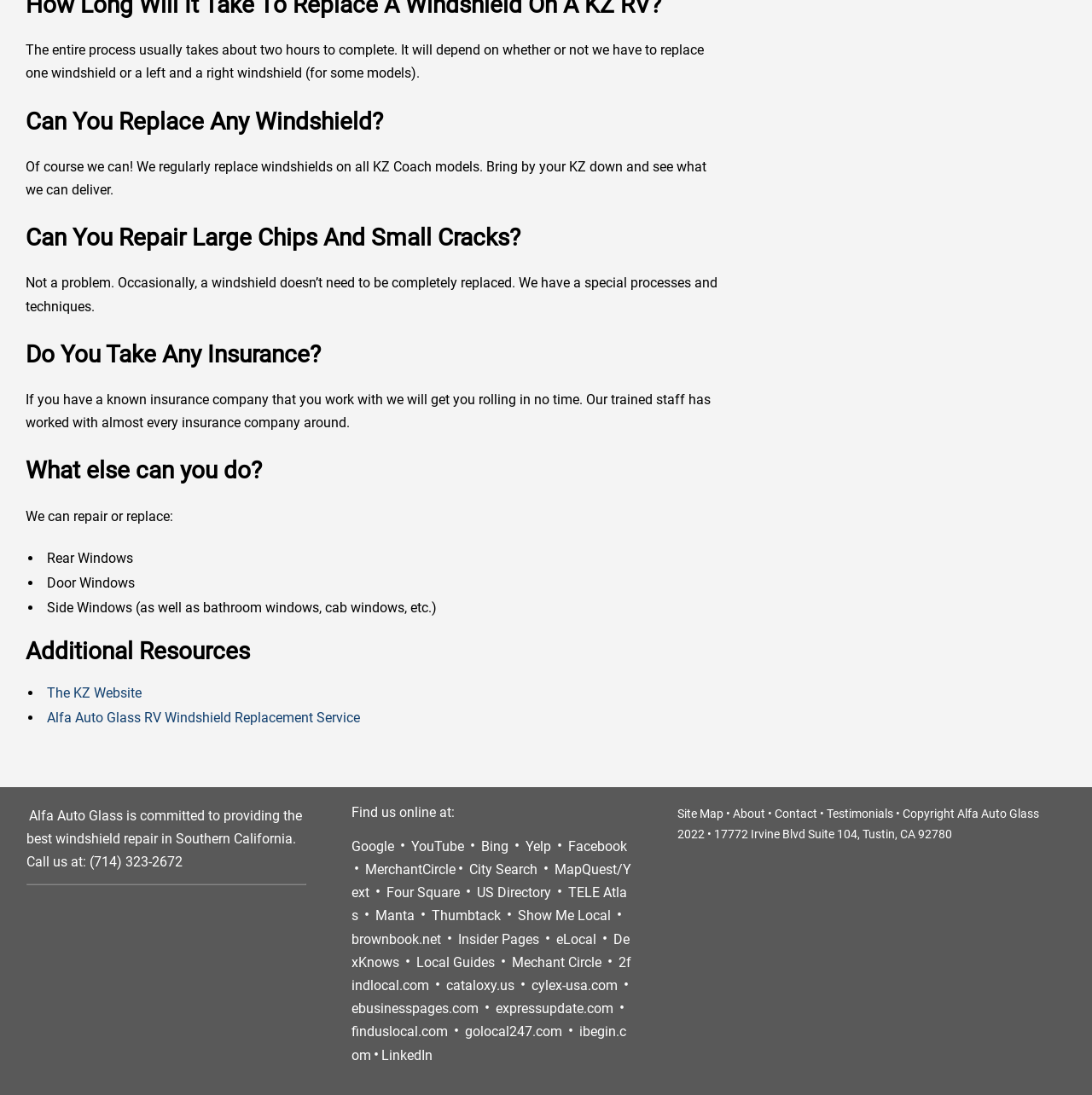Can Alfa Auto Glass repair large chips and small cracks?
Please give a well-detailed answer to the question.

According to the webpage, Alfa Auto Glass has a special process and techniques to repair large chips and small cracks, indicating that they can repair such damages.